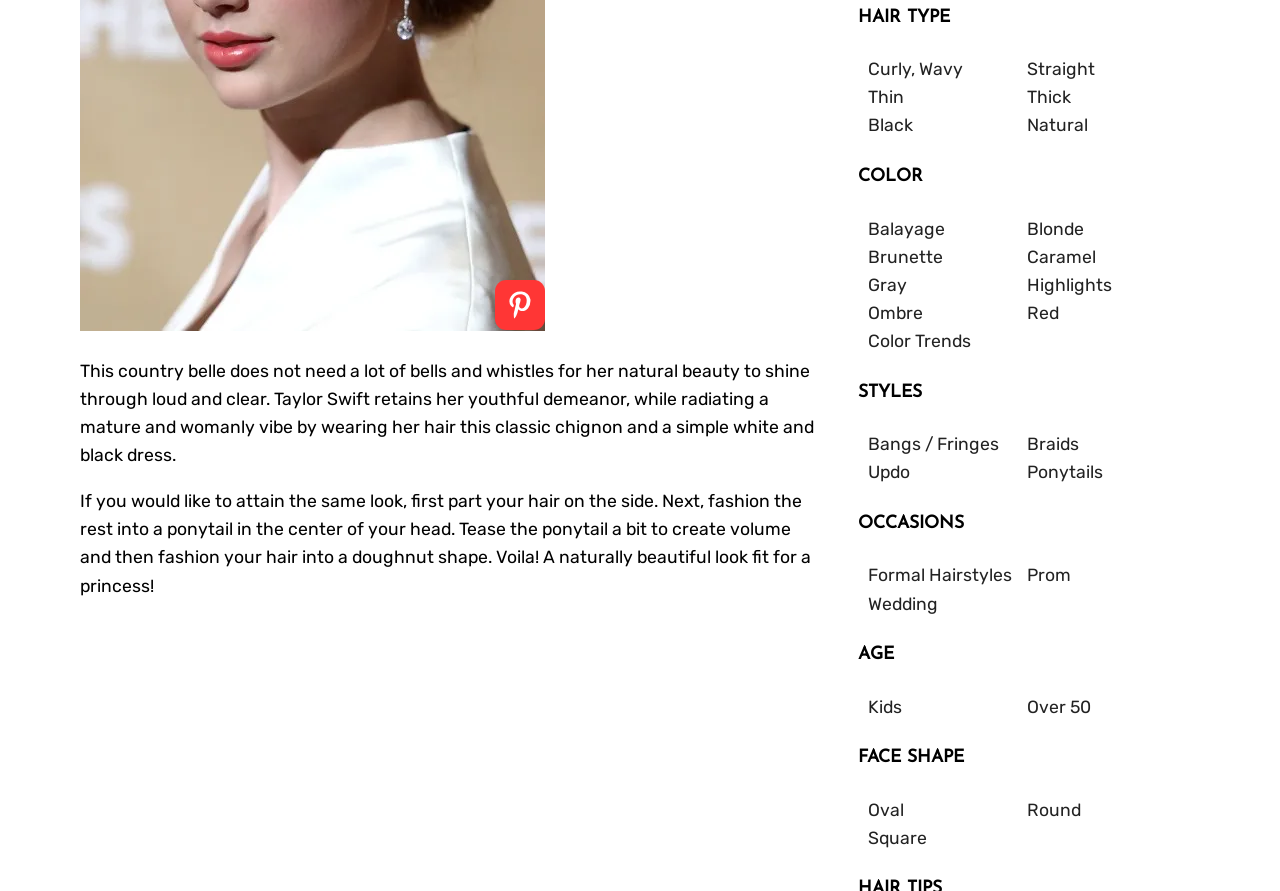Please answer the following question using a single word or phrase: 
What is the hairstyle of Taylor Swift?

Classic chignon